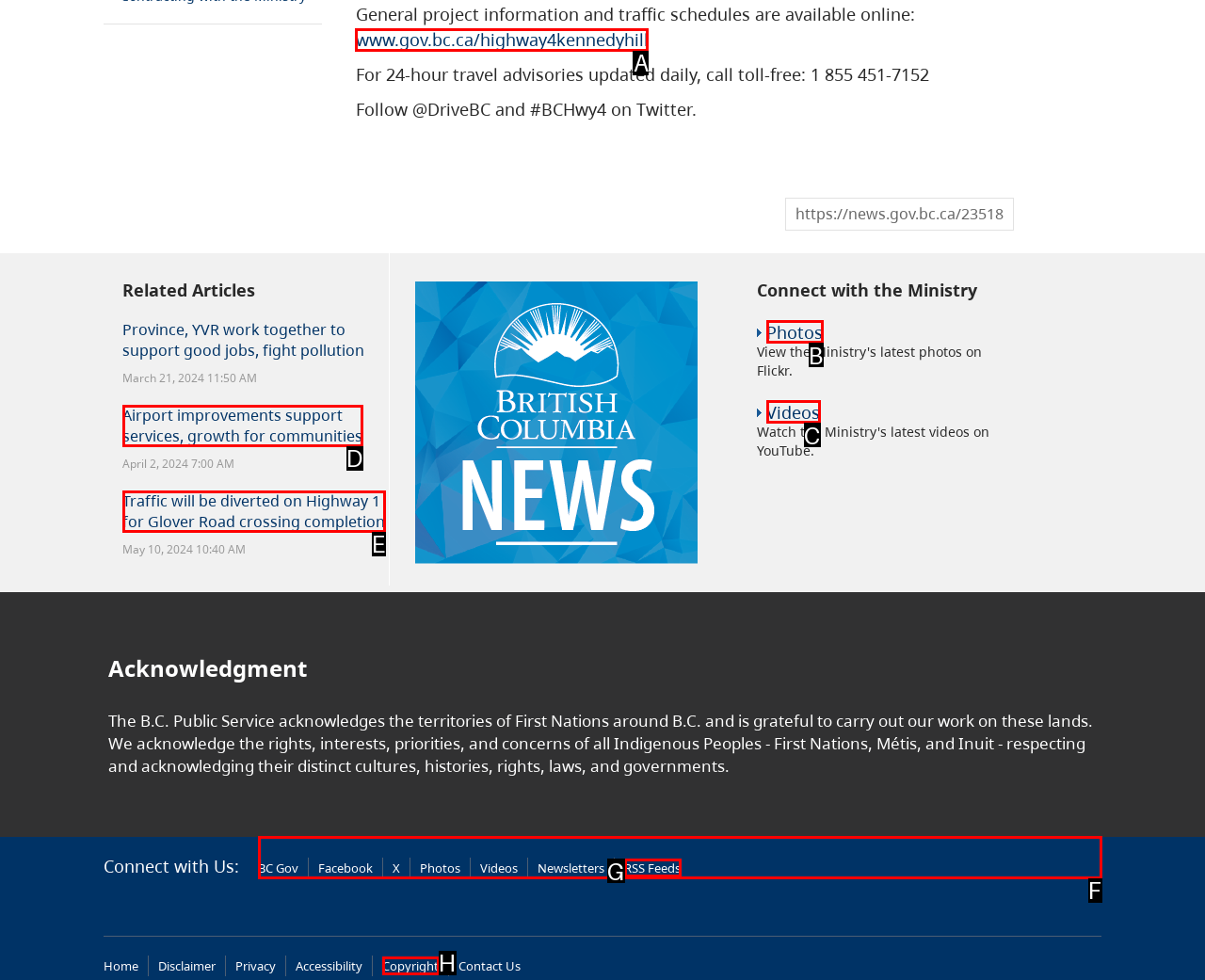Determine which HTML element should be clicked to carry out the following task: Download the free ebook Respond with the letter of the appropriate option.

None